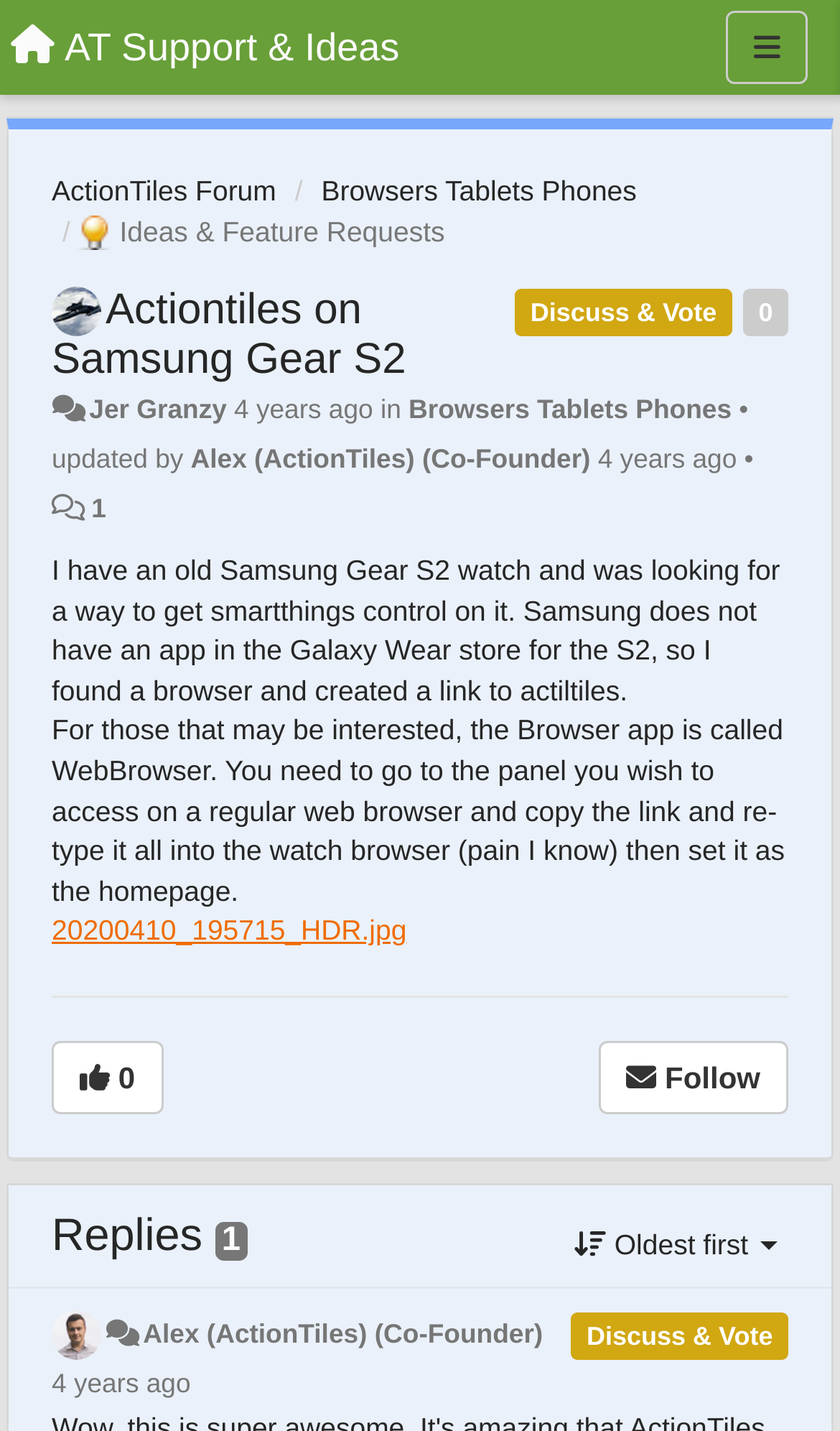How long ago was the post updated?
Based on the image, answer the question with a single word or brief phrase.

4 years ago